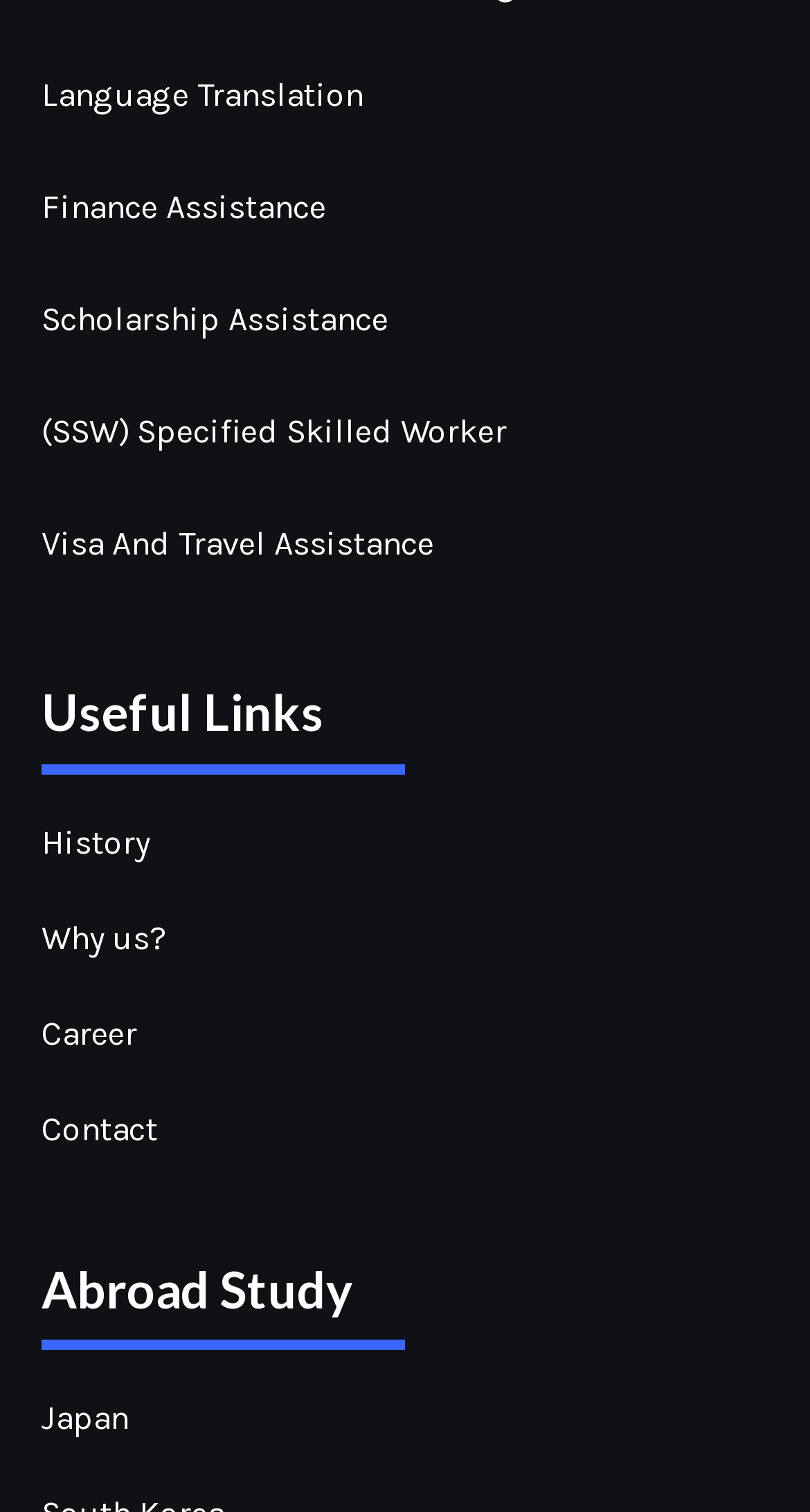Identify the coordinates of the bounding box for the element described below: "Finance Assistance". Return the coordinates as four float numbers between 0 and 1: [left, top, right, bottom].

[0.051, 0.1, 0.679, 0.174]